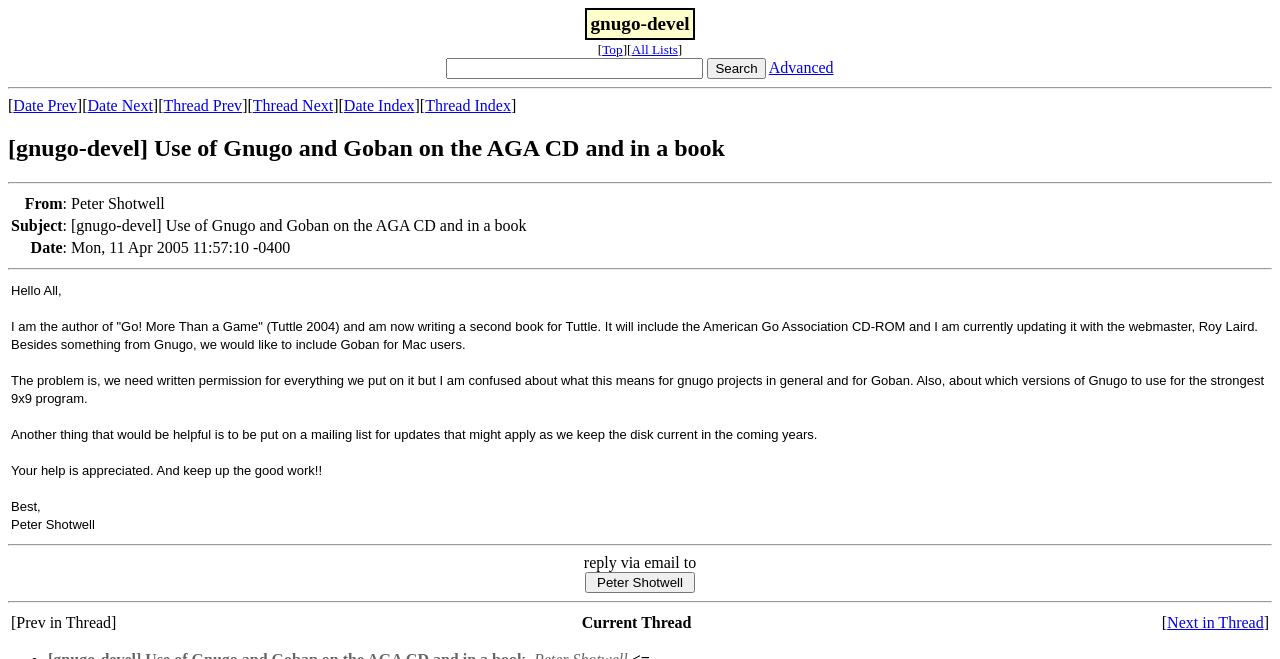Respond with a single word or short phrase to the following question: 
What is the author writing?

a second book